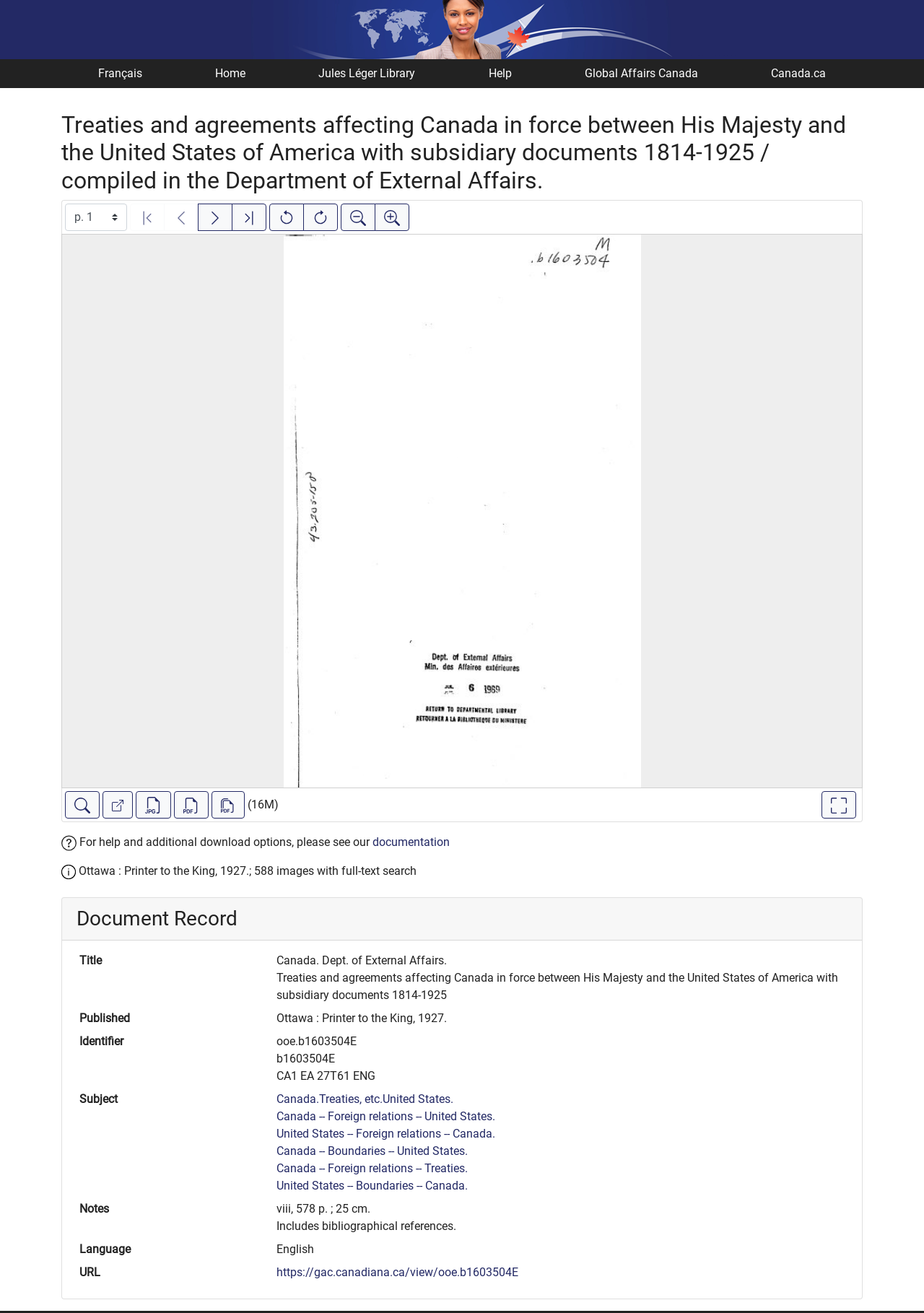Refer to the screenshot and answer the following question in detail:
How many images are in the document?

I found the number of images by looking at the text 'Ottawa : Printer to the King, 1927.; 588 images with full-text search' which provides information about the document.